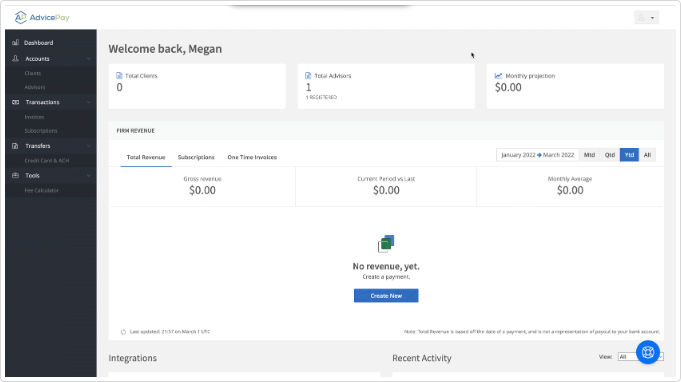Respond to the question below with a single word or phrase:
How many advisors are registered for Megan?

1